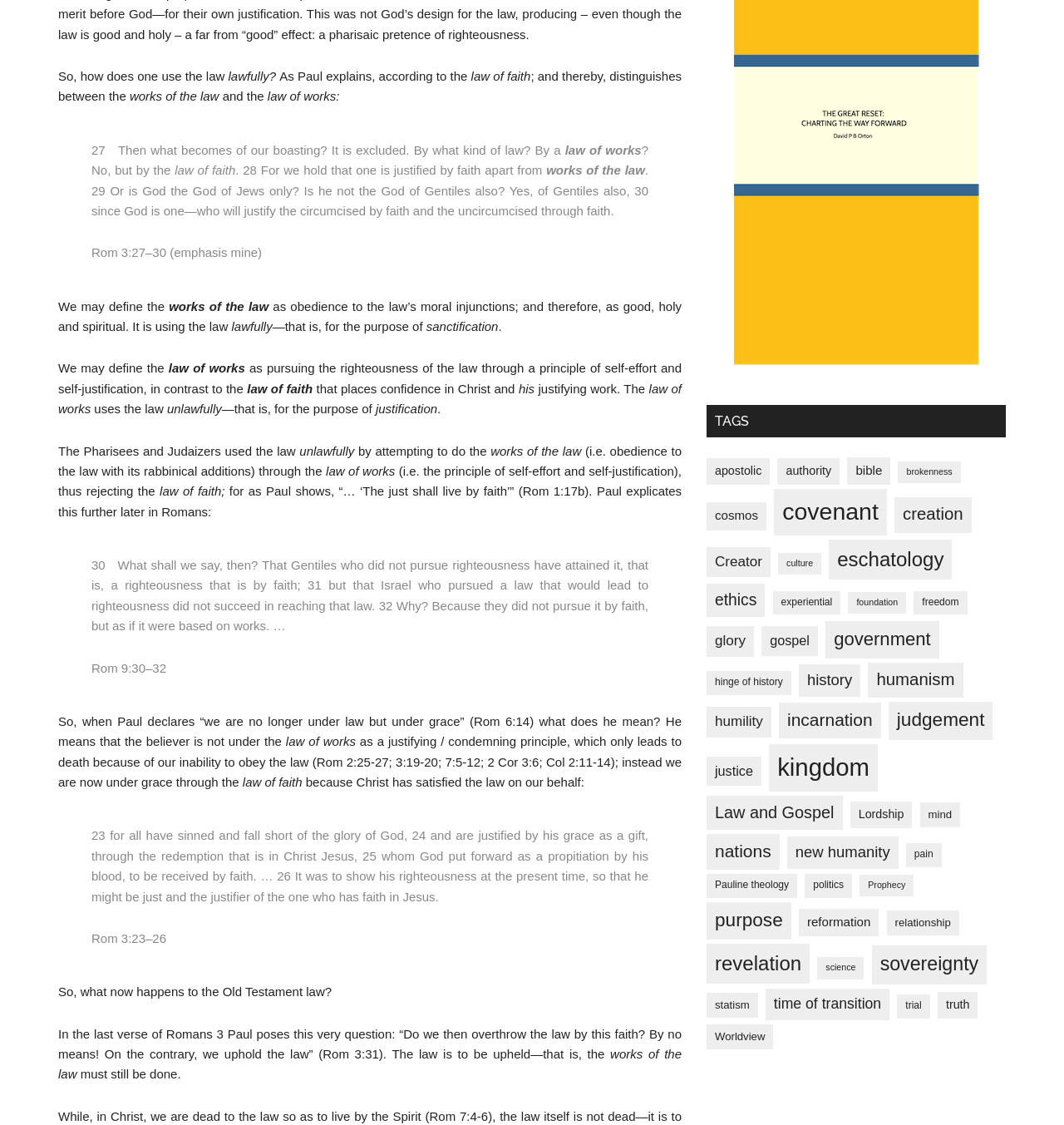Use a single word or phrase to respond to the question:
What is the phrase that Paul explains according to the law of faith?

The law of faith